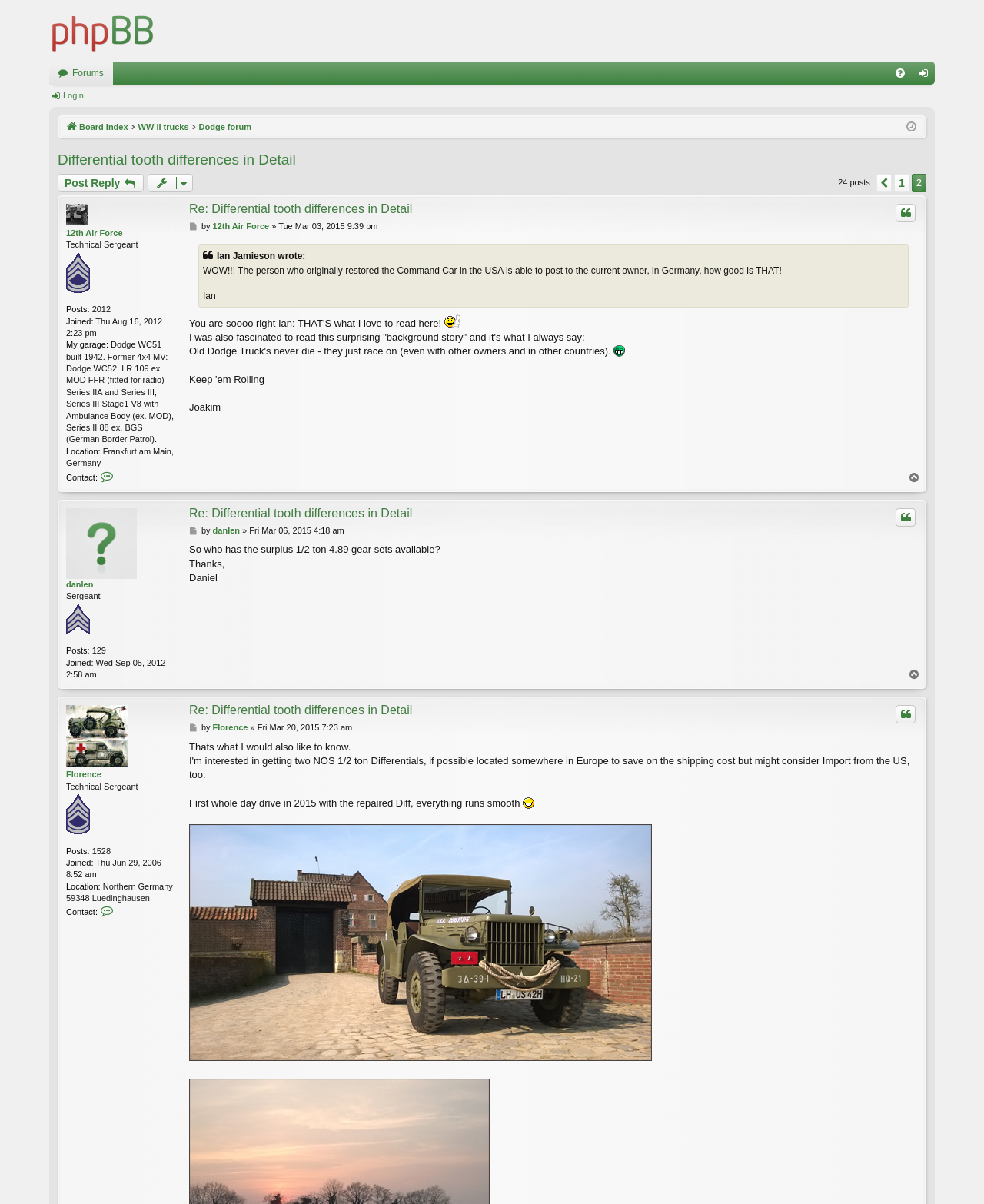Could you provide the bounding box coordinates for the portion of the screen to click to complete this instruction: "Go to the previous page"?

[0.891, 0.144, 0.906, 0.16]